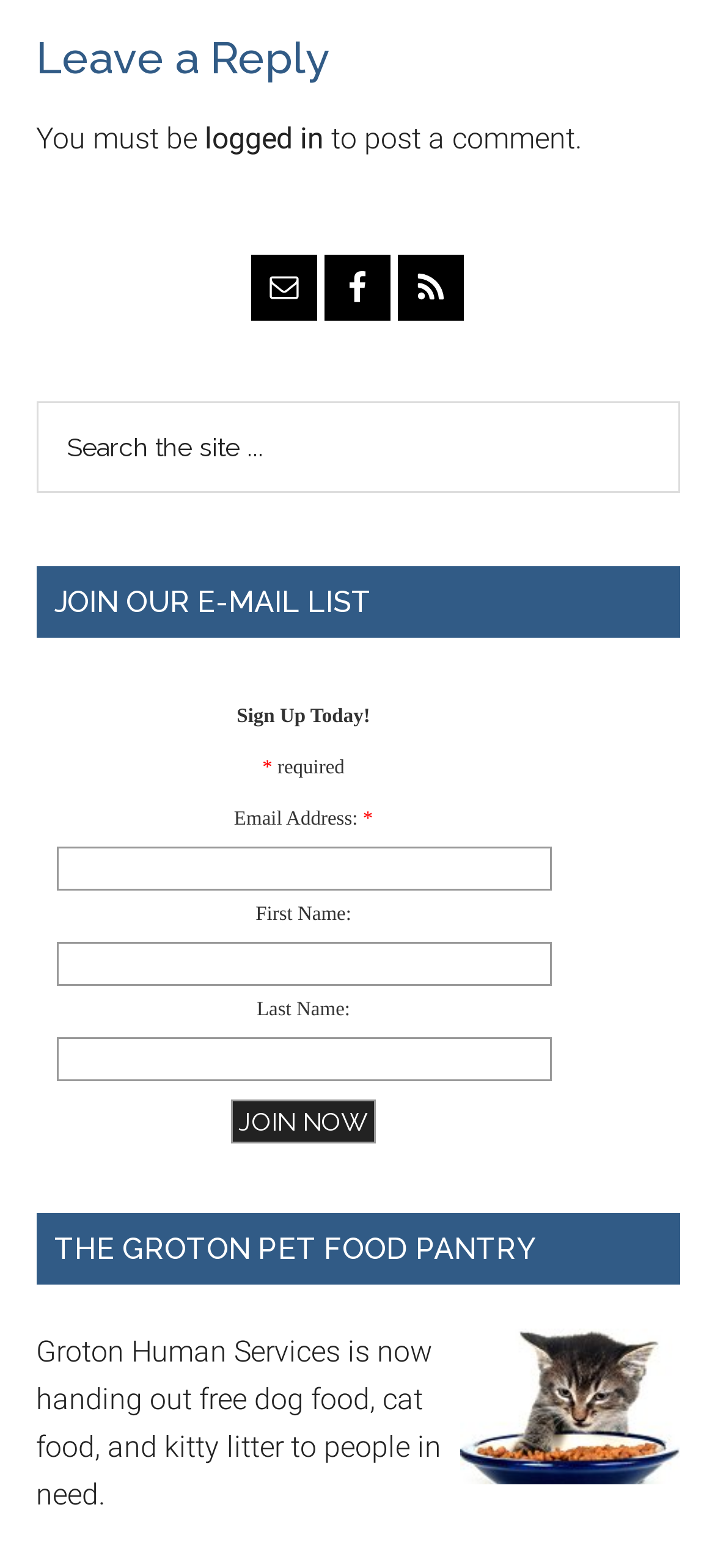Locate the bounding box coordinates of the clickable region necessary to complete the following instruction: "Click the Email link". Provide the coordinates in the format of four float numbers between 0 and 1, i.e., [left, top, right, bottom].

[0.351, 0.162, 0.444, 0.205]